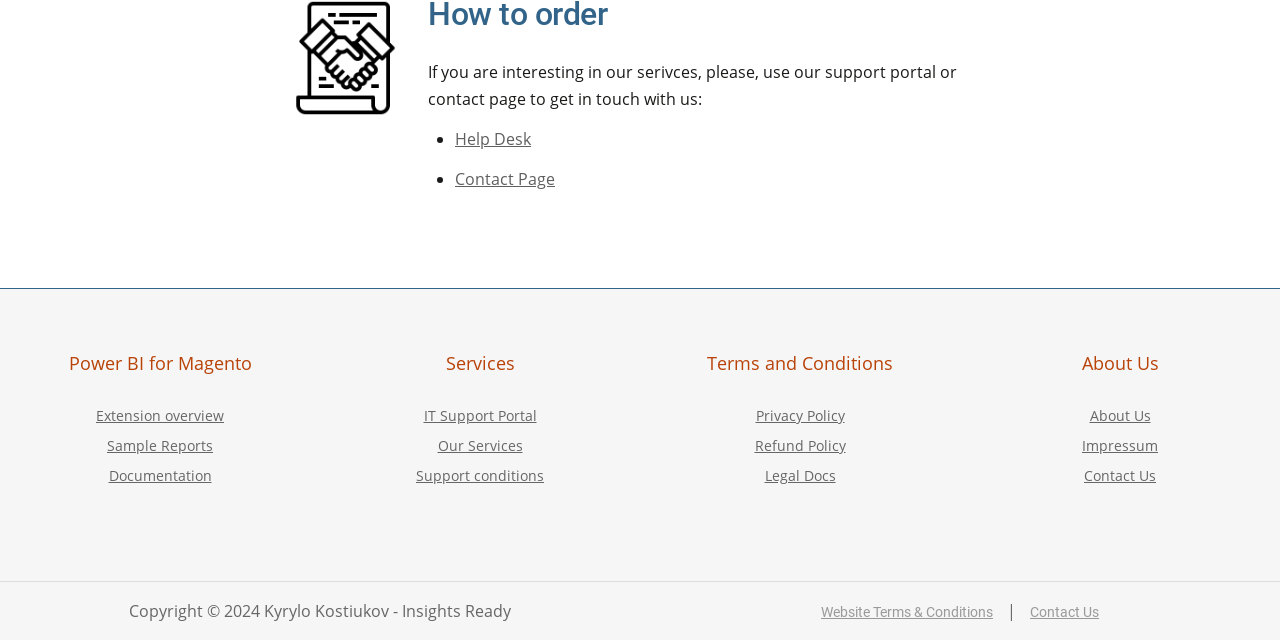Using the information from the screenshot, answer the following question thoroughly:
What is the company name associated with the website?

The company name associated with the website is 'Insights Ready' which can be found in the copyright information at the bottom of the webpage.